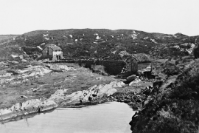Using details from the image, please answer the following question comprehensively:
What is the atmosphere depicted in the image?

The caption describes the serene body of water flowing gently, which adds to the tranquil atmosphere of the image, conveying a sense of peacefulness and calmness.